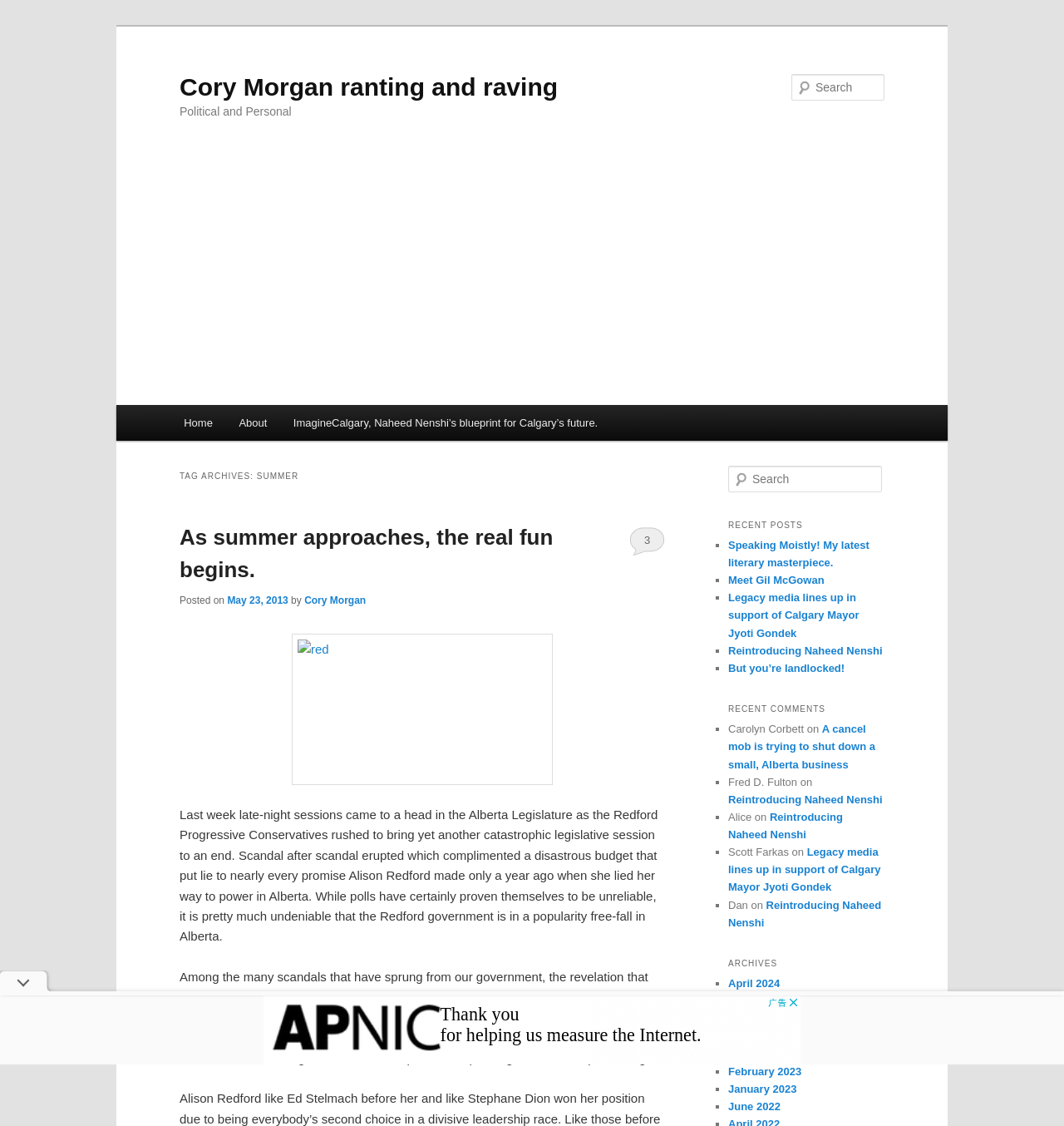What is the category of the archives section?
Using the visual information, answer the question in a single word or phrase.

Months